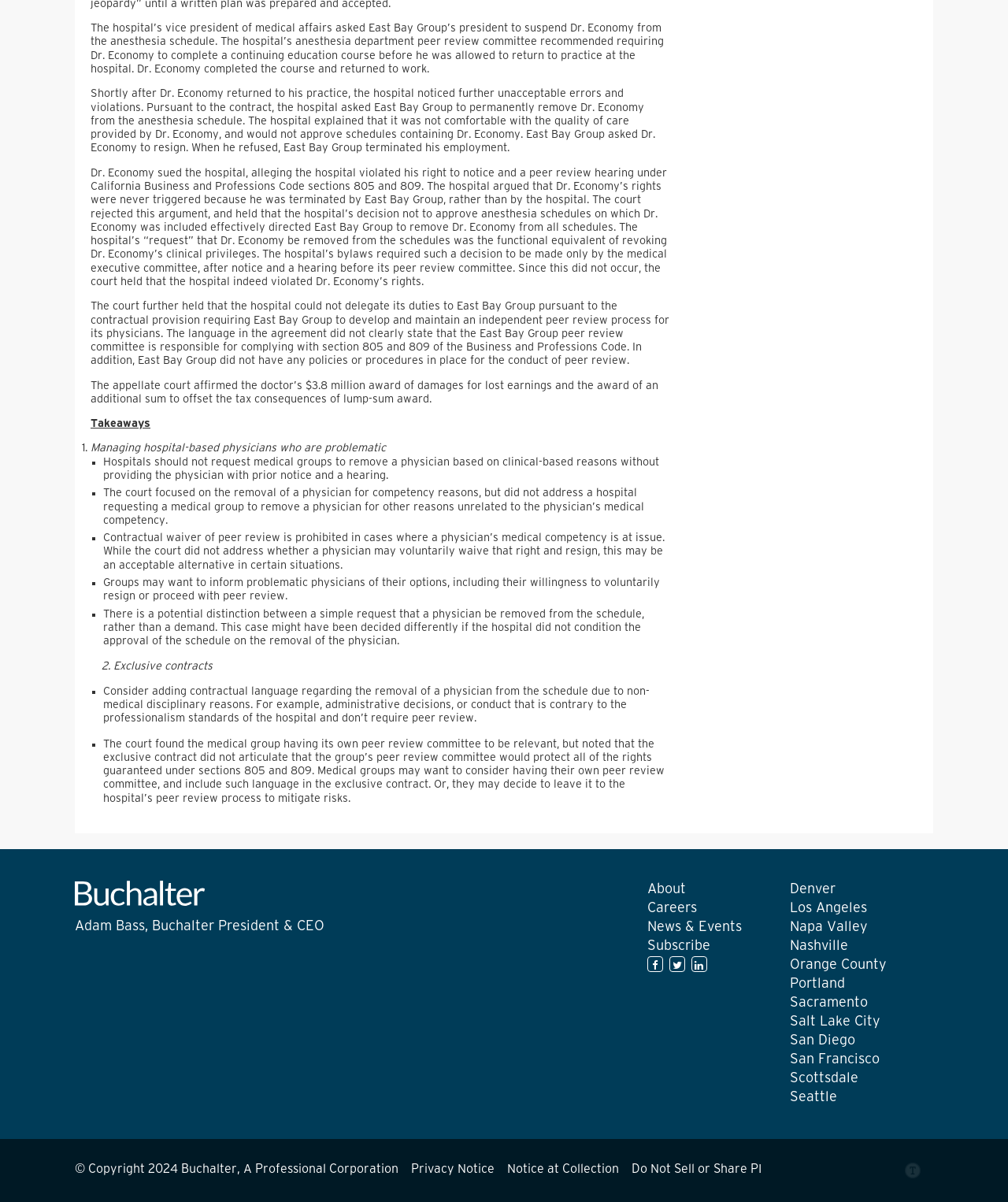Find the bounding box coordinates corresponding to the UI element with the description: "Seattle". The coordinates should be formatted as [left, top, right, bottom], with values as floats between 0 and 1.

[0.784, 0.907, 0.831, 0.919]